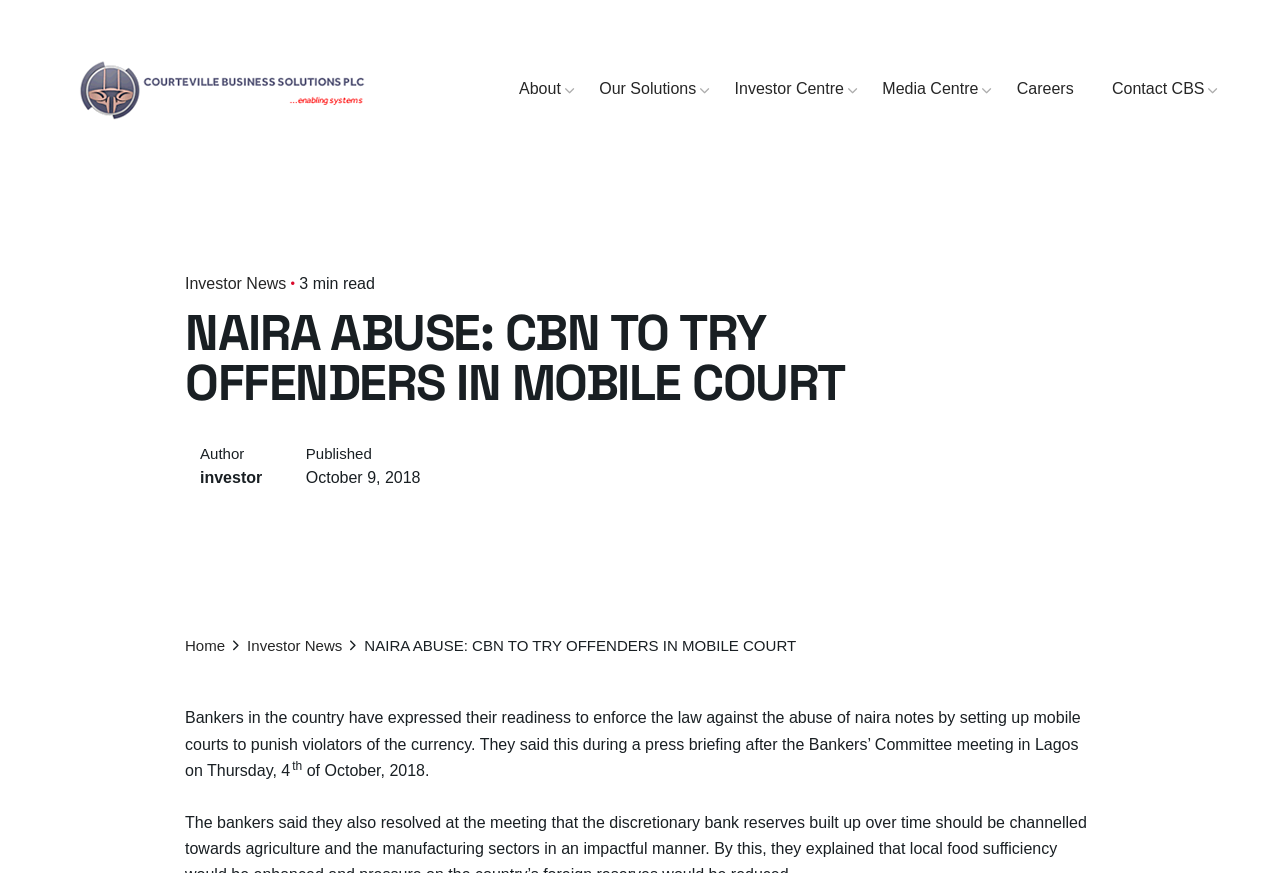Please locate and retrieve the main header text of the webpage.

NAIRA ABUSE: CBN TO TRY OFFENDERS IN MOBILE COURT